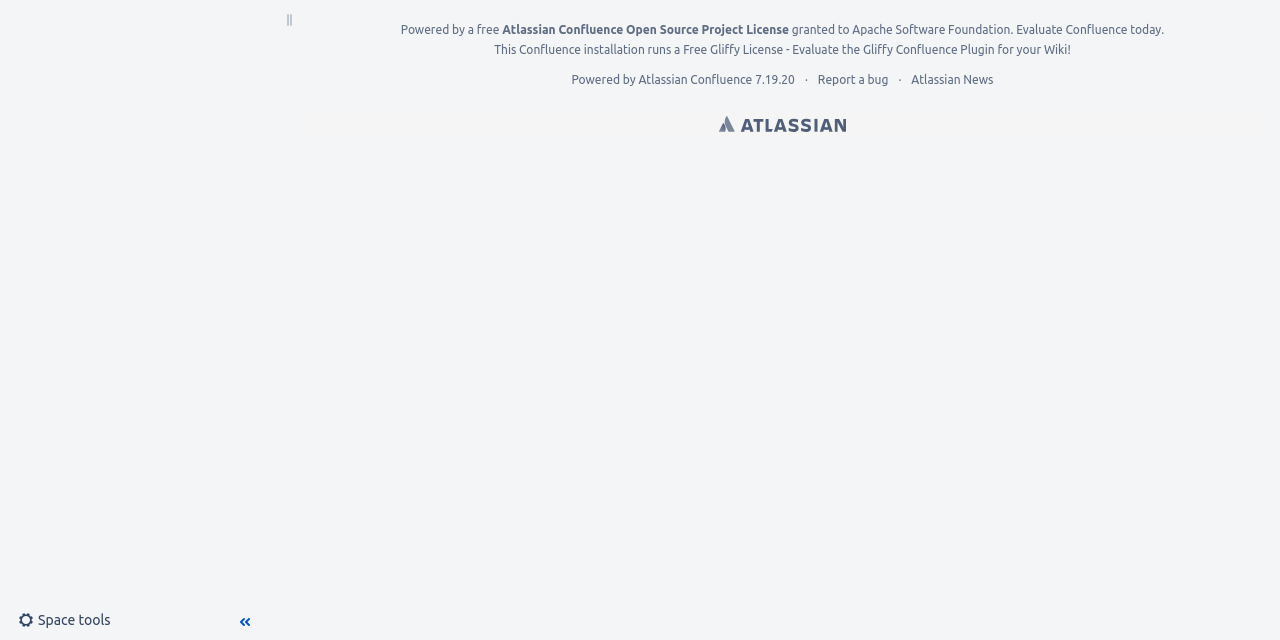Locate the UI element described by News in the provided webpage screenshot. Return the bounding box coordinates in the format (top-left x, top-left y, bottom-right x, bottom-right y), ensuring all values are between 0 and 1.

None